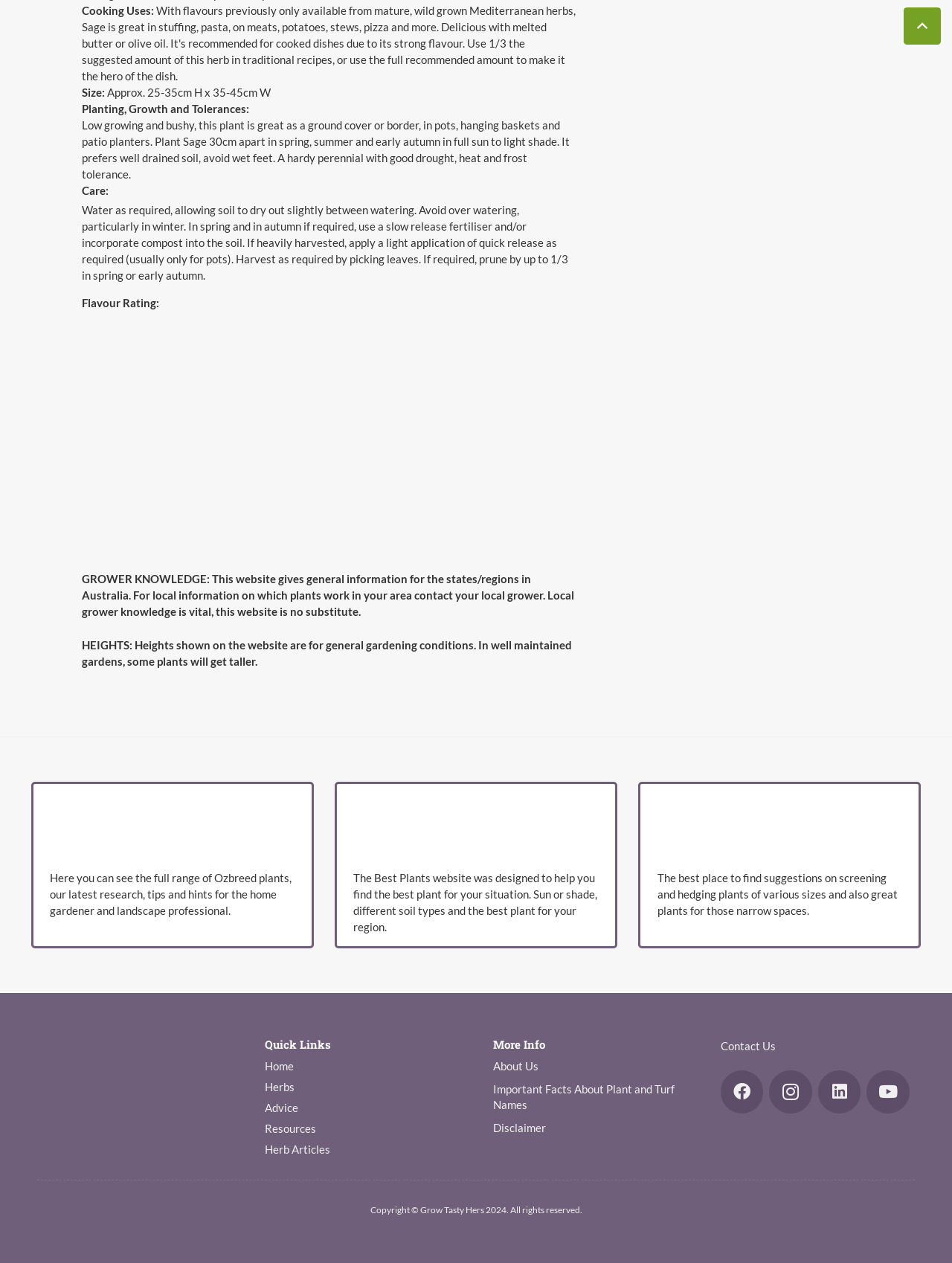Extract the bounding box for the UI element that matches this description: "aria-label="screening plants"".

[0.69, 0.629, 0.948, 0.688]